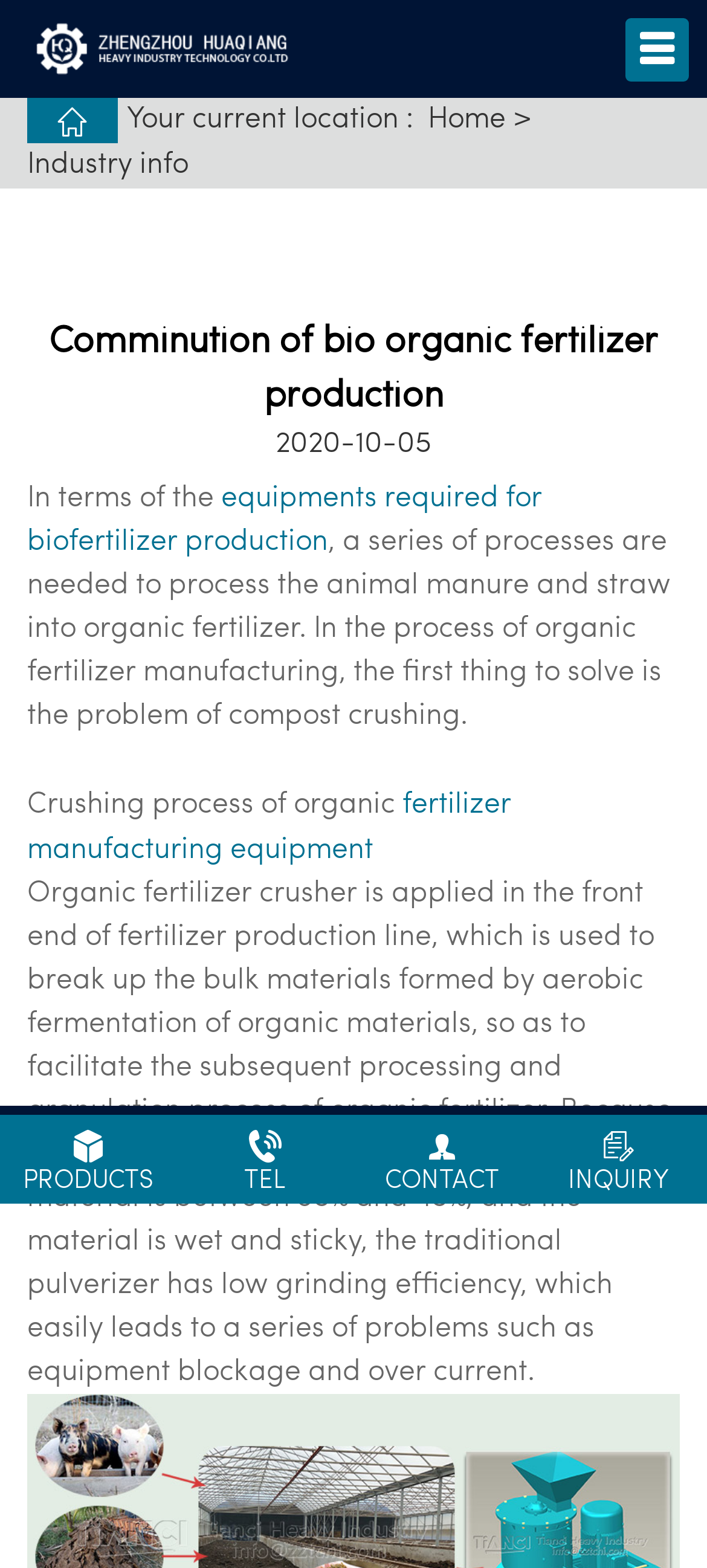What is the moisture content of fermented organic material?
Give a one-word or short phrase answer based on the image.

35%-45%